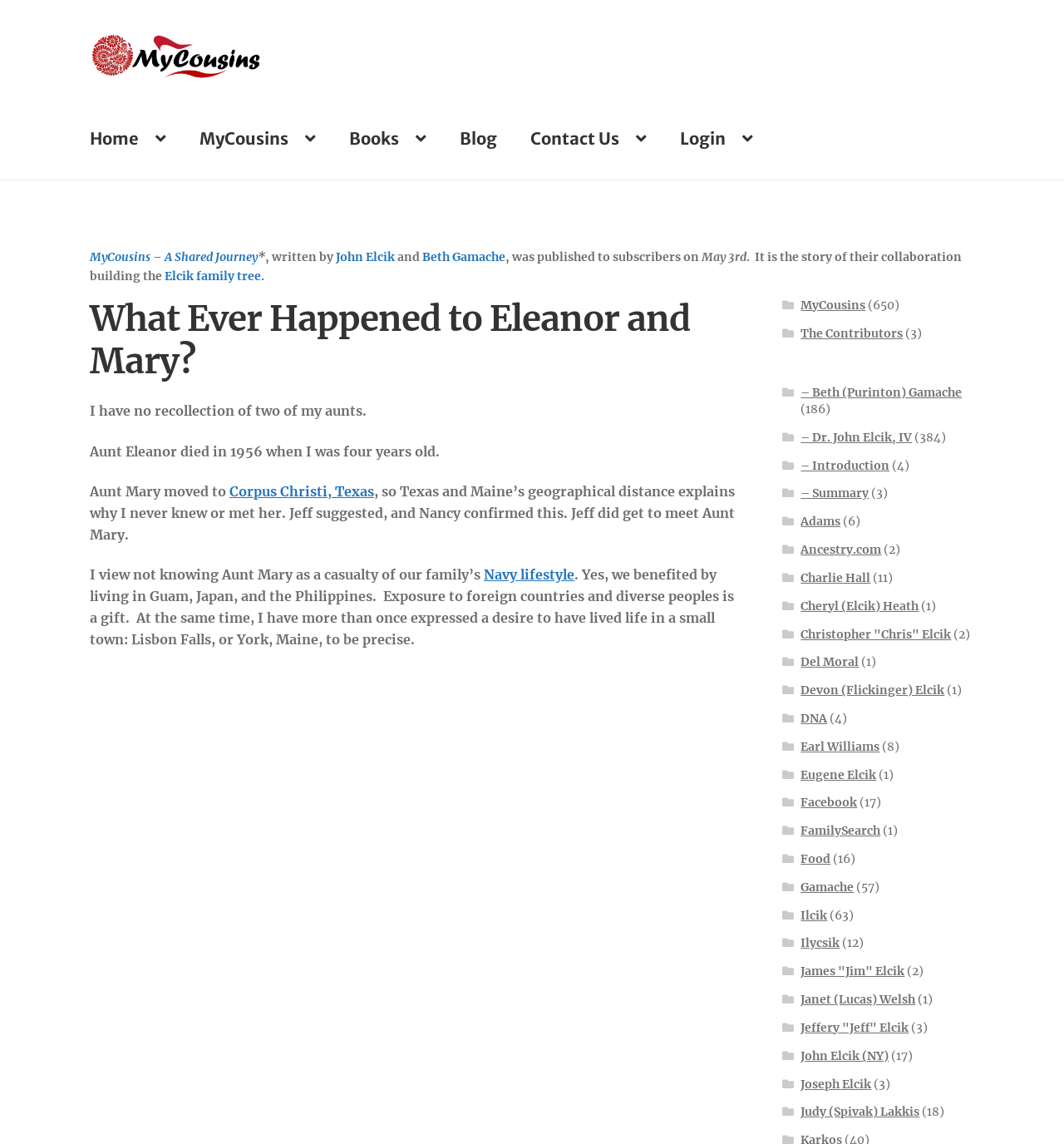Please identify the bounding box coordinates of the element's region that should be clicked to execute the following instruction: "Read the article 'What Ever Happened to Eleanor and Mary?'". The bounding box coordinates must be four float numbers between 0 and 1, i.e., [left, top, right, bottom].

[0.084, 0.26, 0.699, 0.334]